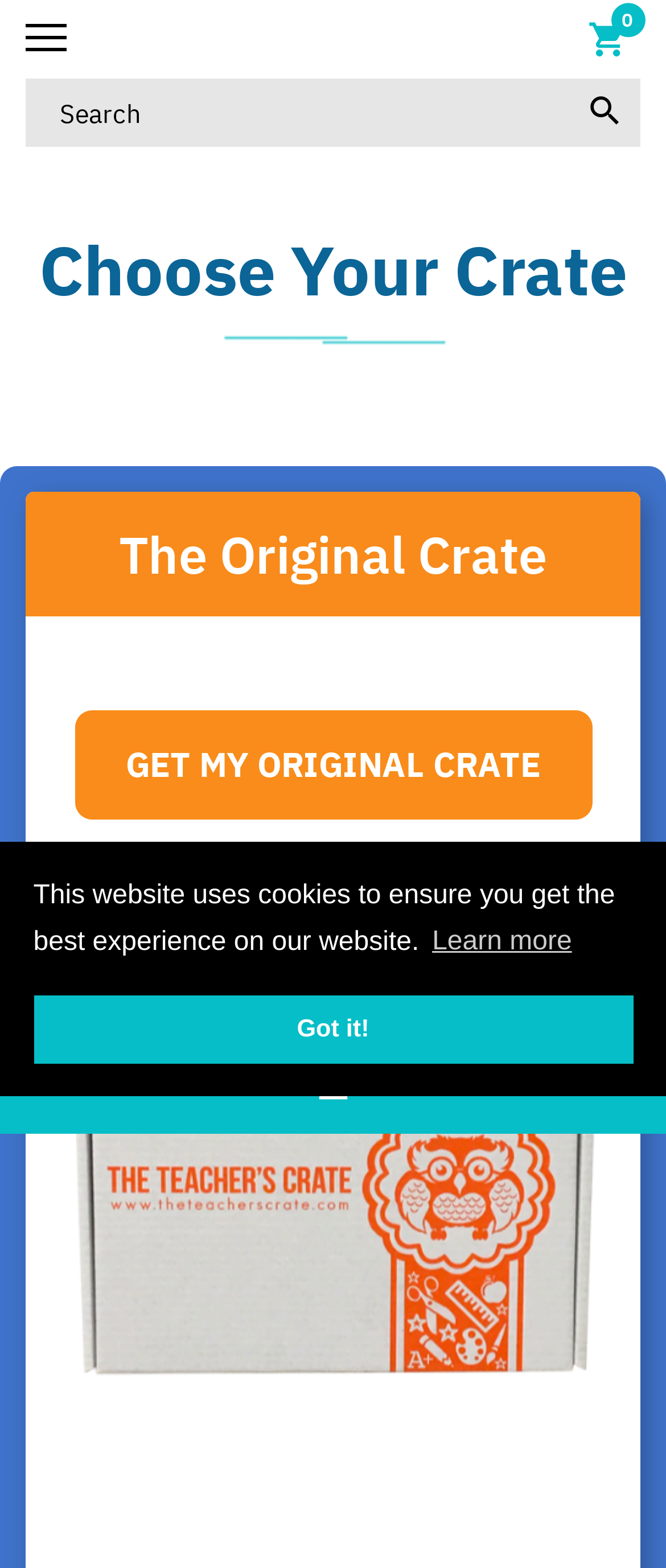What is the purpose of the search box?
From the details in the image, answer the question comprehensively.

The search box is located at the top of the webpage, and it allows users to search for specific keywords or phrases. The presence of the search box suggests that the website has a large collection of content or products that users can search through.